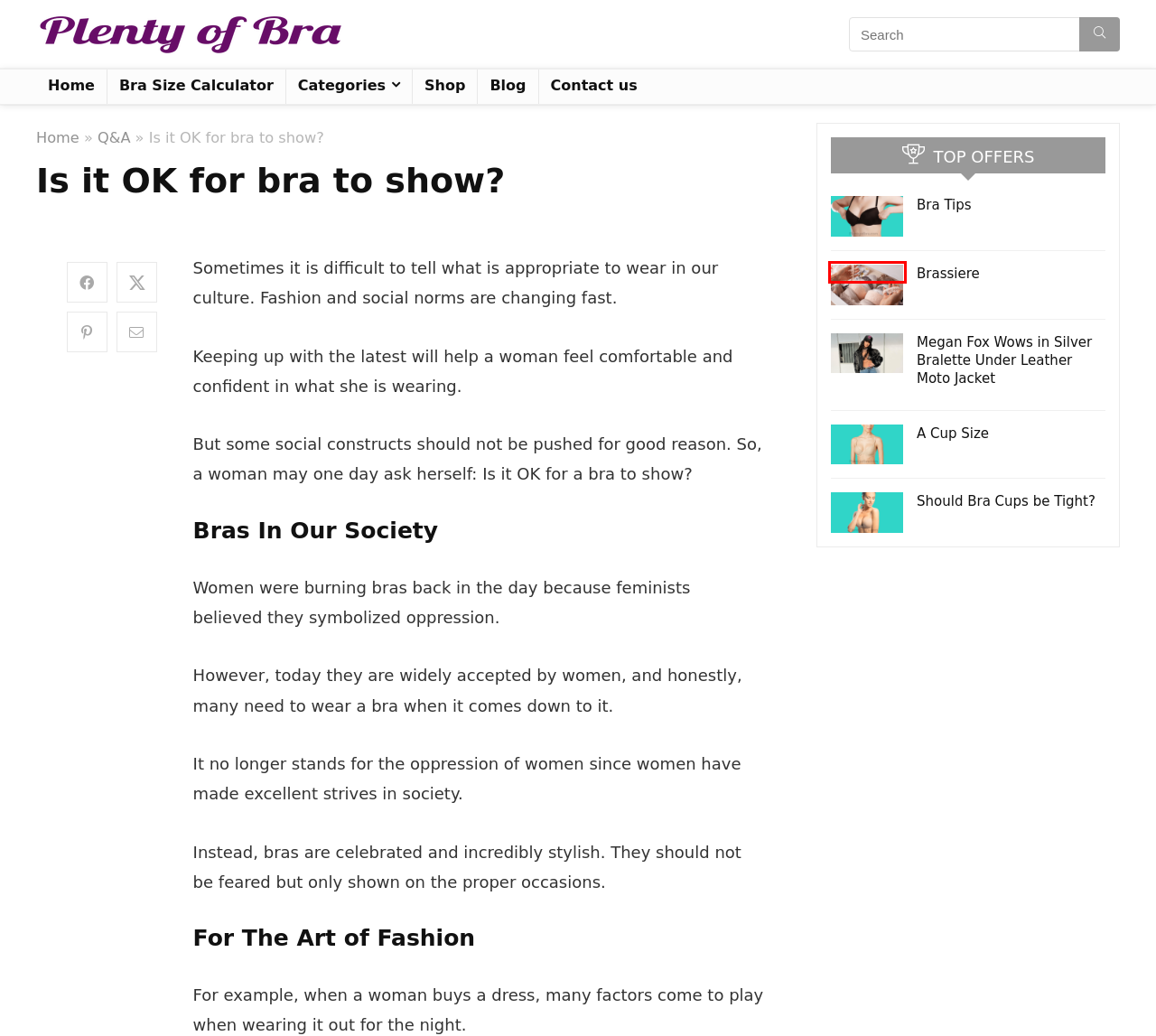Examine the webpage screenshot and identify the UI element enclosed in the red bounding box. Pick the webpage description that most accurately matches the new webpage after clicking the selected element. Here are the candidates:
A. Contact Us | Plenty Of Bra
B. The Best Bra Blog For Reviews & Bra Tips | Plentyofbra.com
C. A Cup Size: What Is An A Cup Bra & Bust Size?
D. 10 Bra Tips Every Woman Needs To Know | Plenty Of Bra
E. Should Bra Cups Be Tight? The Surprising Truth About Bras
F. Megan Fox Wows In Silver Bralette Under Leather Moto Jacket | Plenty Of Bra
G. 14 Facts You Didn't Know About Brassieres | Plenty Of Bra
H. Best Bra Tips & How-To For Better Fit Bras | Plenty Of Bra

G